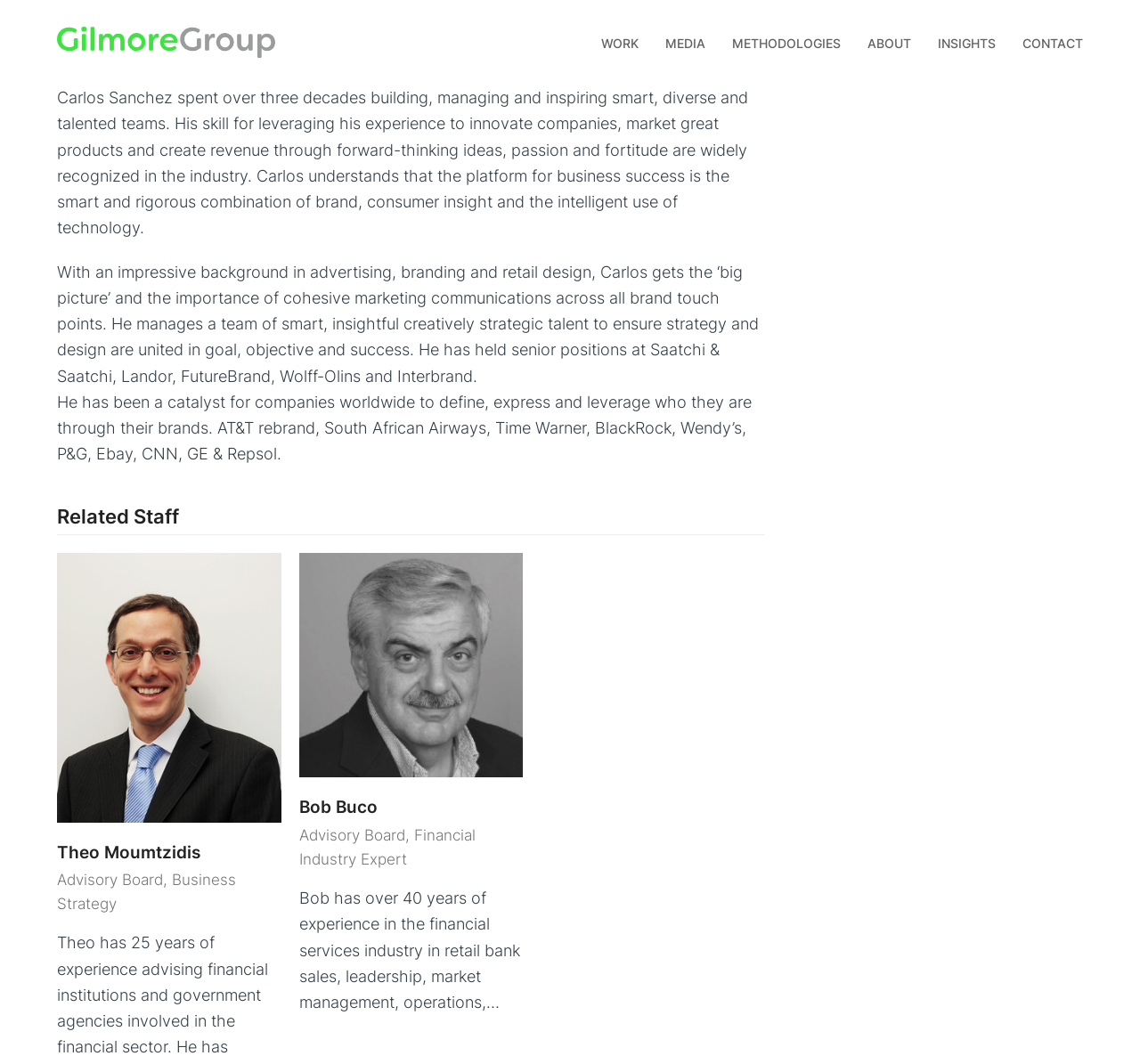Using the element description: "Theo Moumtzidis", determine the bounding box coordinates for the specified UI element. The coordinates should be four float numbers between 0 and 1, [left, top, right, bottom].

[0.05, 0.791, 0.176, 0.811]